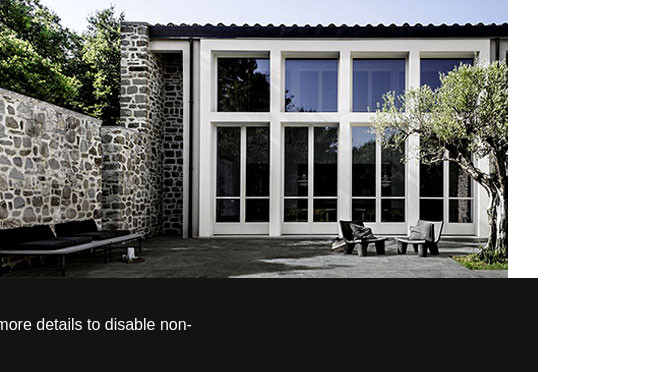What is the purpose of the outdoor space?
From the screenshot, provide a brief answer in one word or phrase.

Relaxation and entertainment